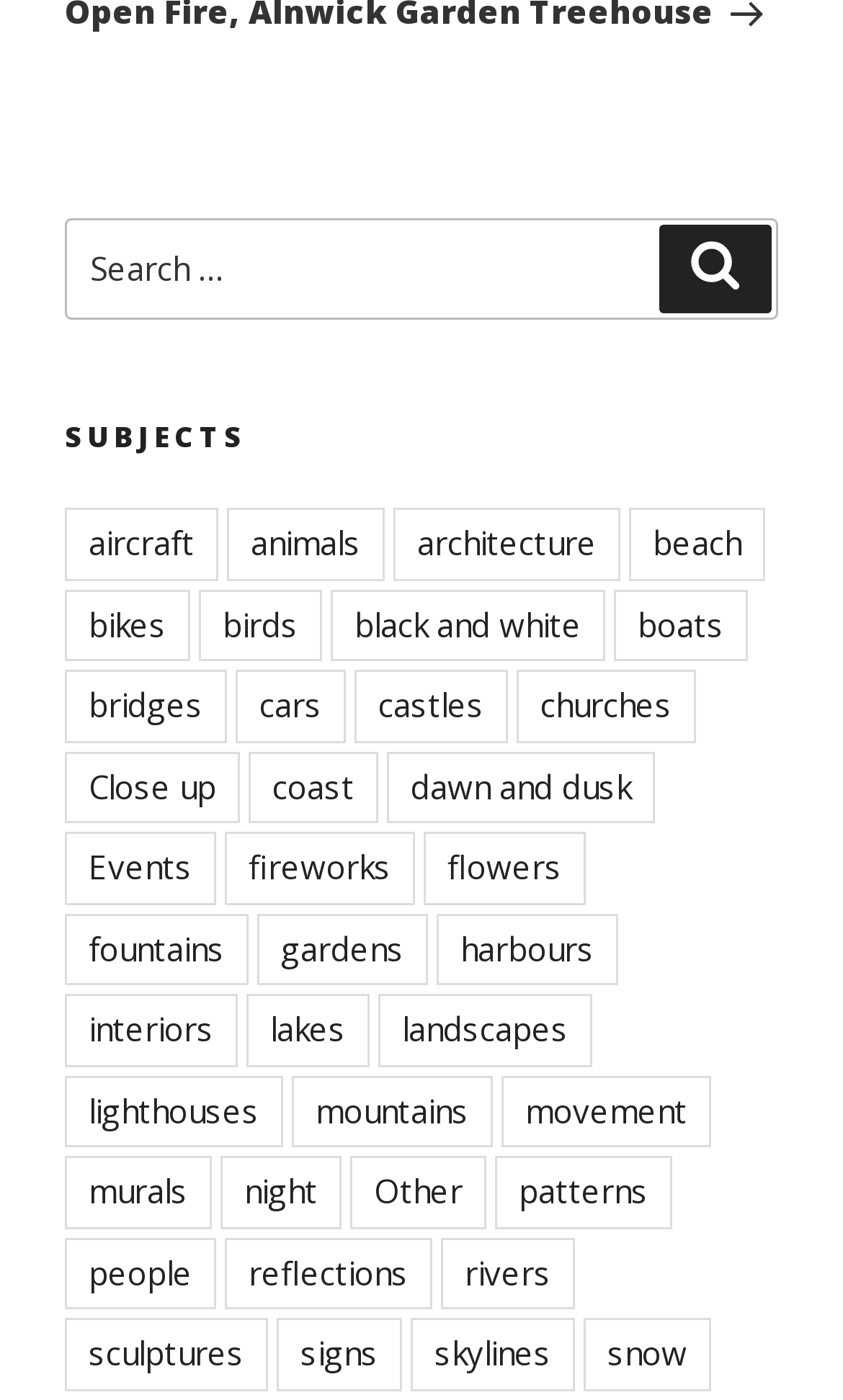Provide the bounding box coordinates for the area that should be clicked to complete the instruction: "Search for something".

[0.077, 0.155, 0.923, 0.229]